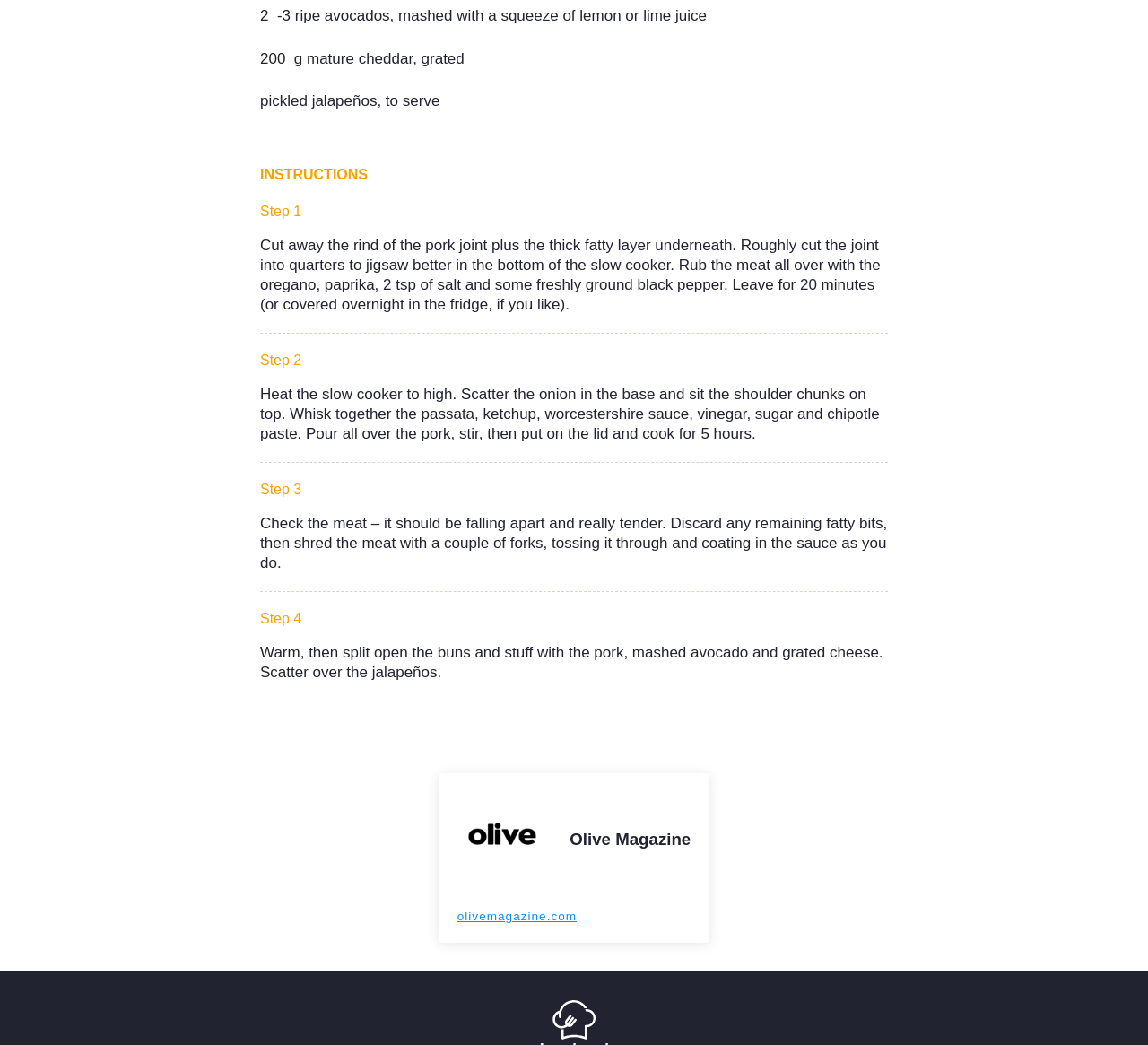Using the provided element description: "Olive Magazine", determine the bounding box coordinates of the corresponding UI element in the screenshot.

[0.496, 0.794, 0.602, 0.812]